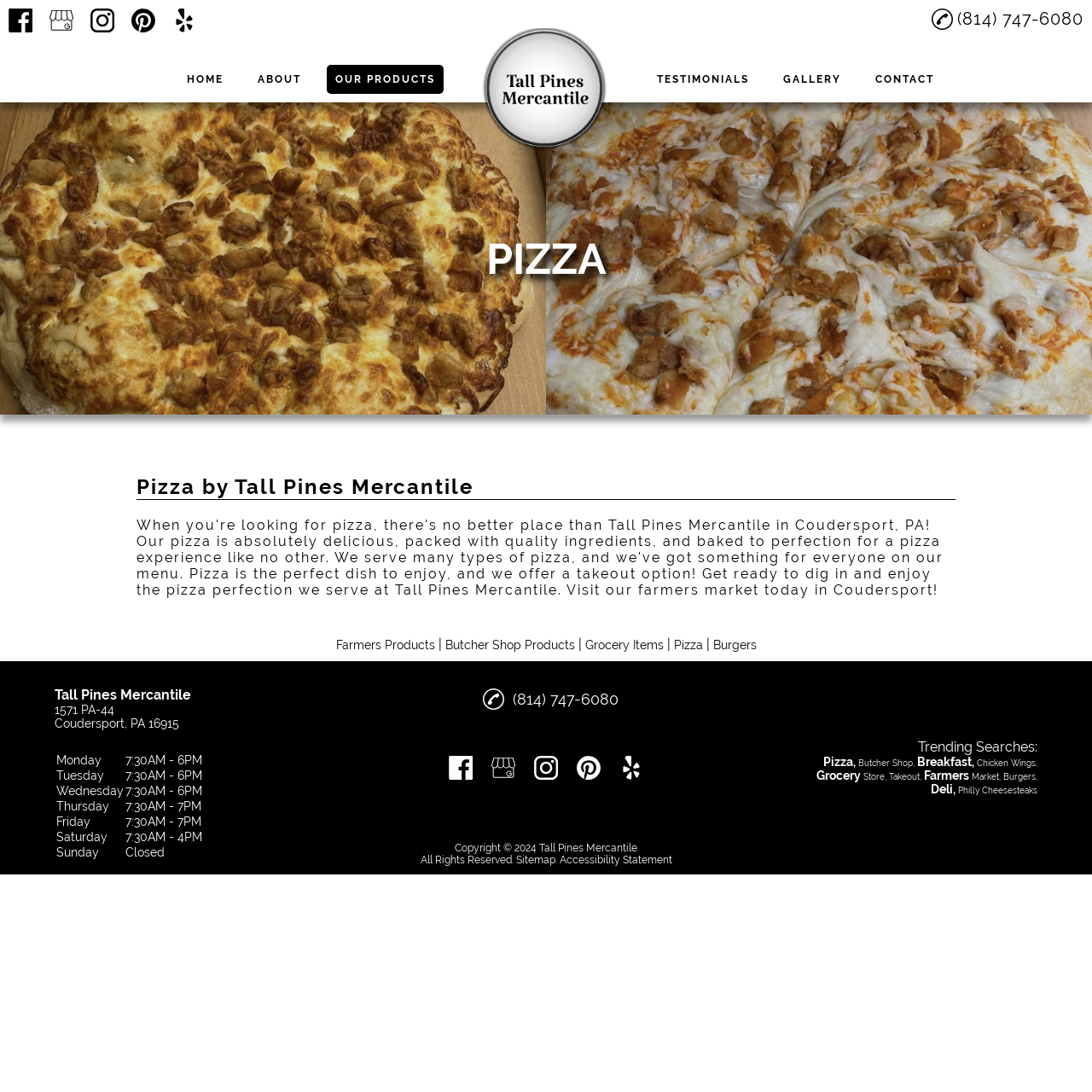Respond to the question below with a concise word or phrase:
What are the social media platforms linked on the webpage?

Facebook, Google My Business, Instagram, Pinterest, Yelp